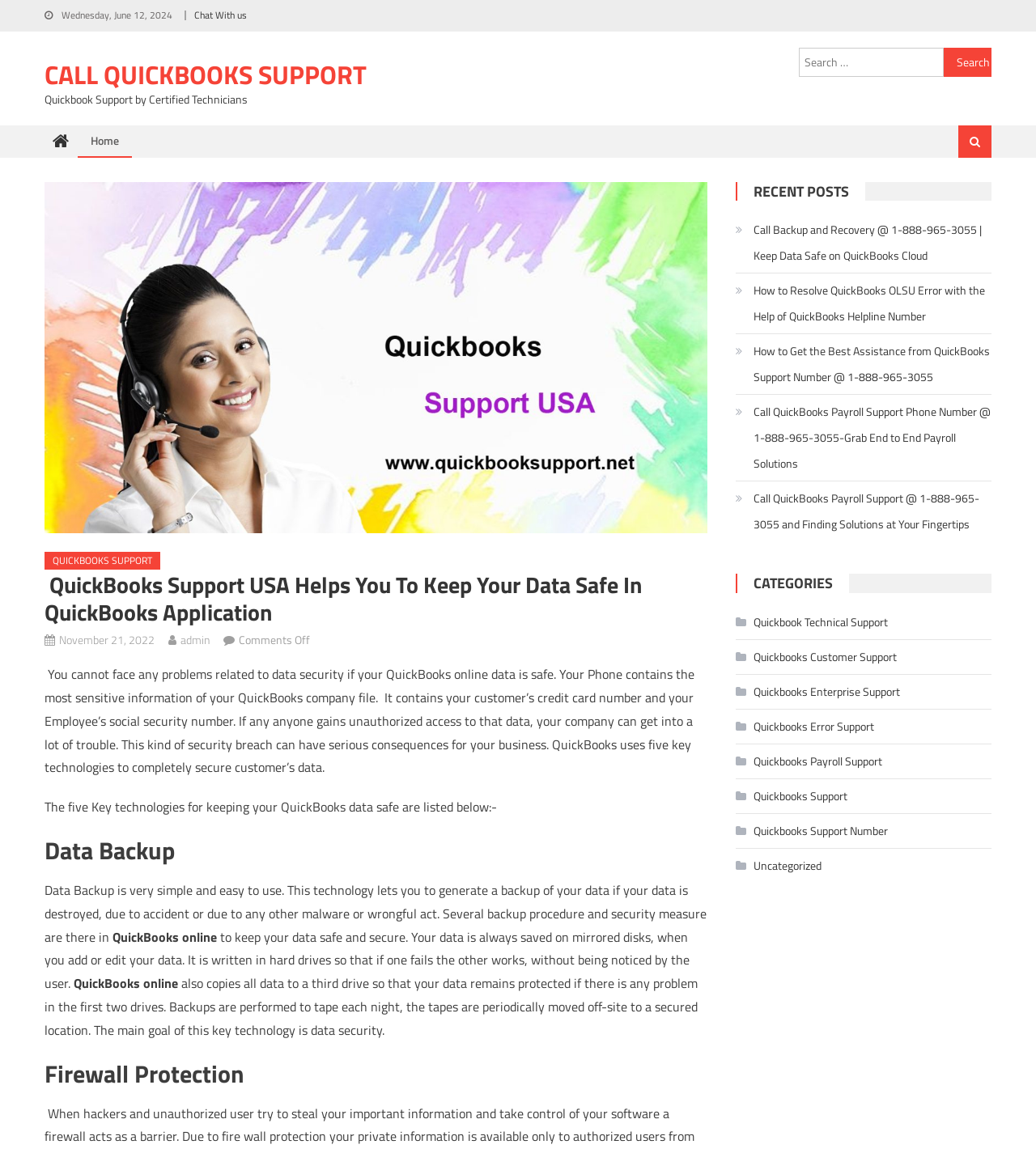What is the date displayed on the webpage?
Provide an in-depth answer to the question, covering all aspects.

The date is obtained from the StaticText element with the text 'Wednesday, June 12, 2024' located at the top of the webpage.